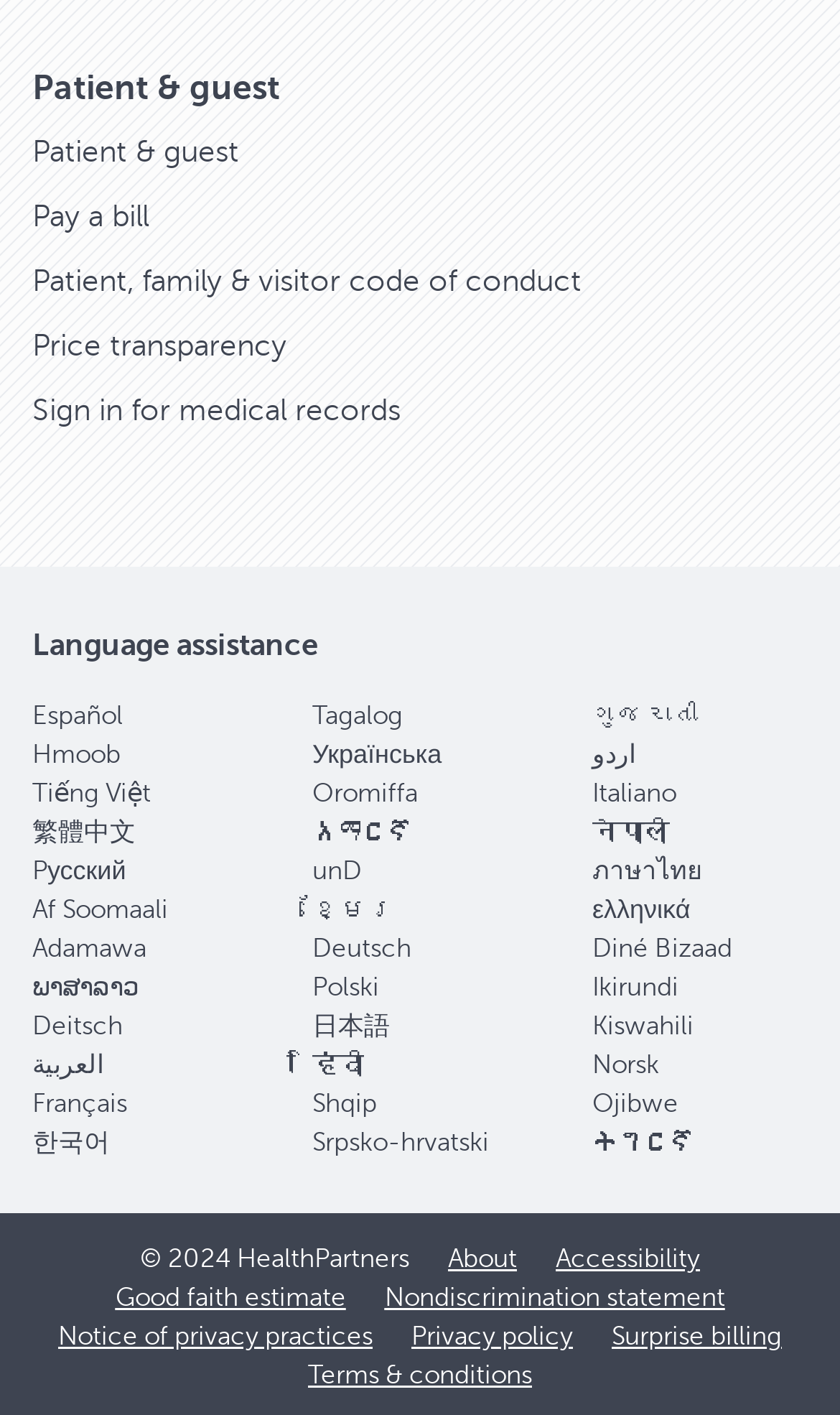Please specify the coordinates of the bounding box for the element that should be clicked to carry out this instruction: "Learn about price transparency". The coordinates must be four float numbers between 0 and 1, formatted as [left, top, right, bottom].

[0.038, 0.233, 0.341, 0.256]